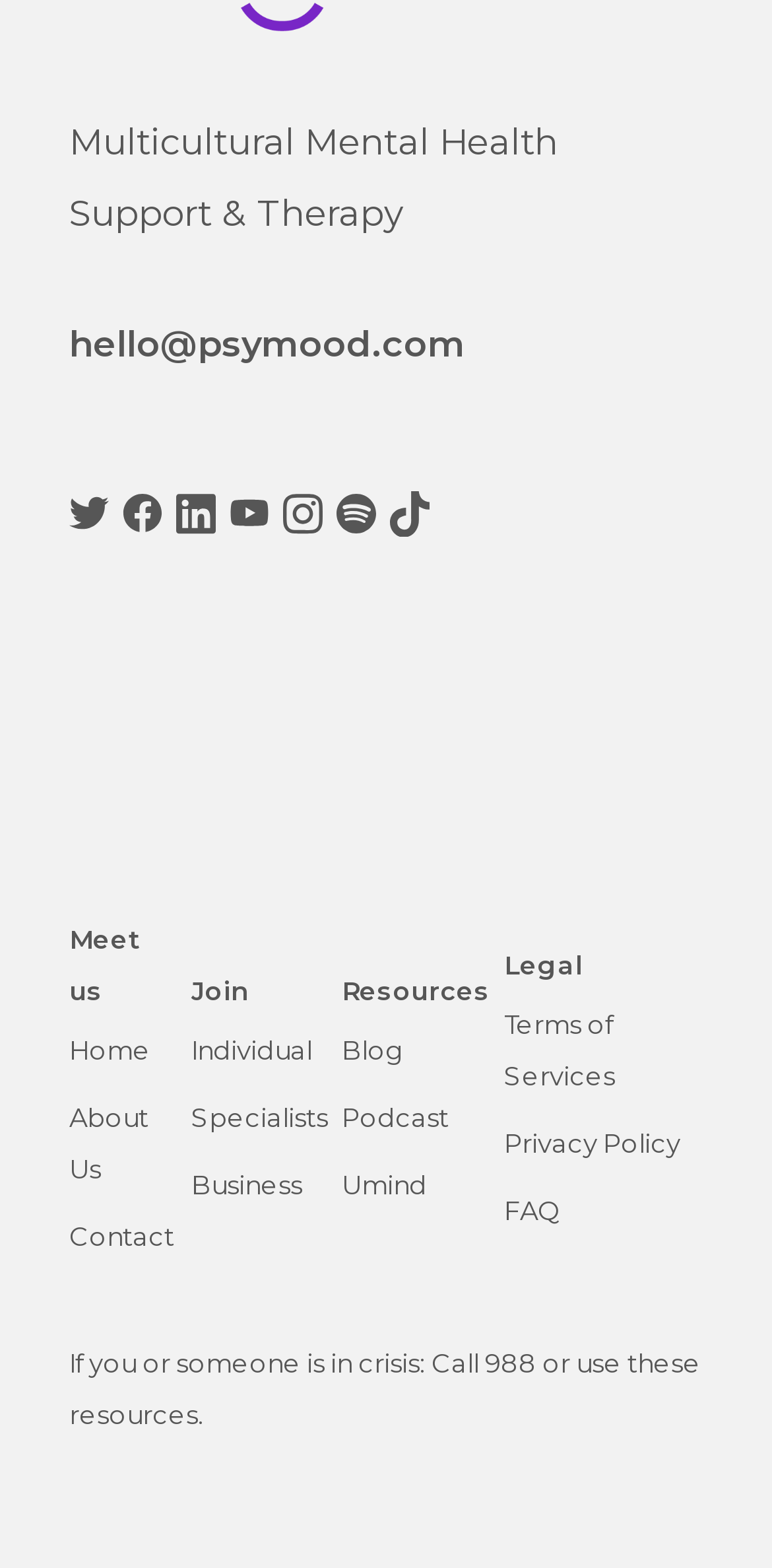Predict the bounding box coordinates of the area that should be clicked to accomplish the following instruction: "Click the 'Home' link". The bounding box coordinates should consist of four float numbers between 0 and 1, i.e., [left, top, right, bottom].

[0.09, 0.659, 0.195, 0.679]